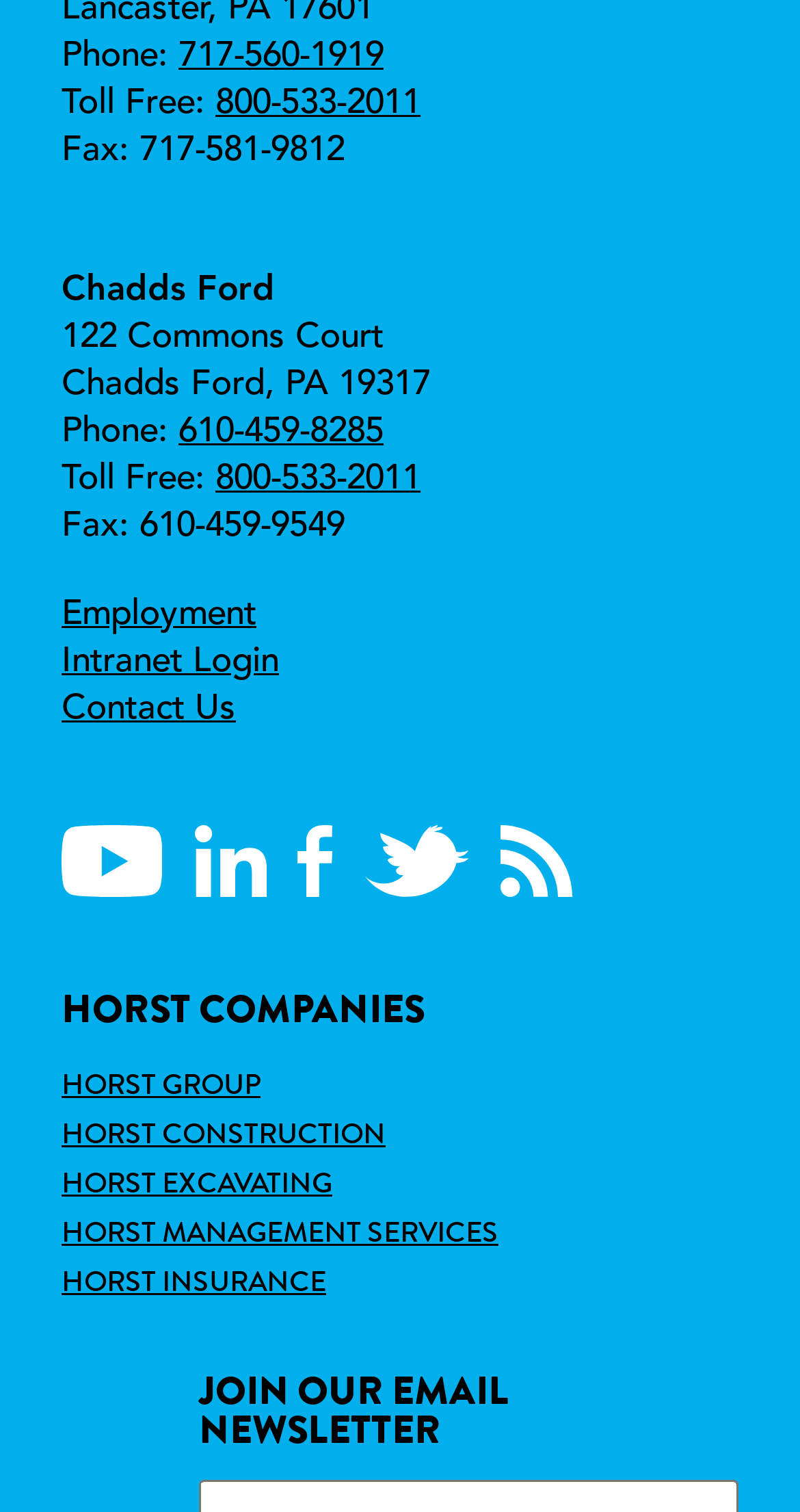Determine the bounding box coordinates (top-left x, top-left y, bottom-right x, bottom-right y) of the UI element described in the following text: Horst Management Services

[0.077, 0.801, 0.623, 0.828]